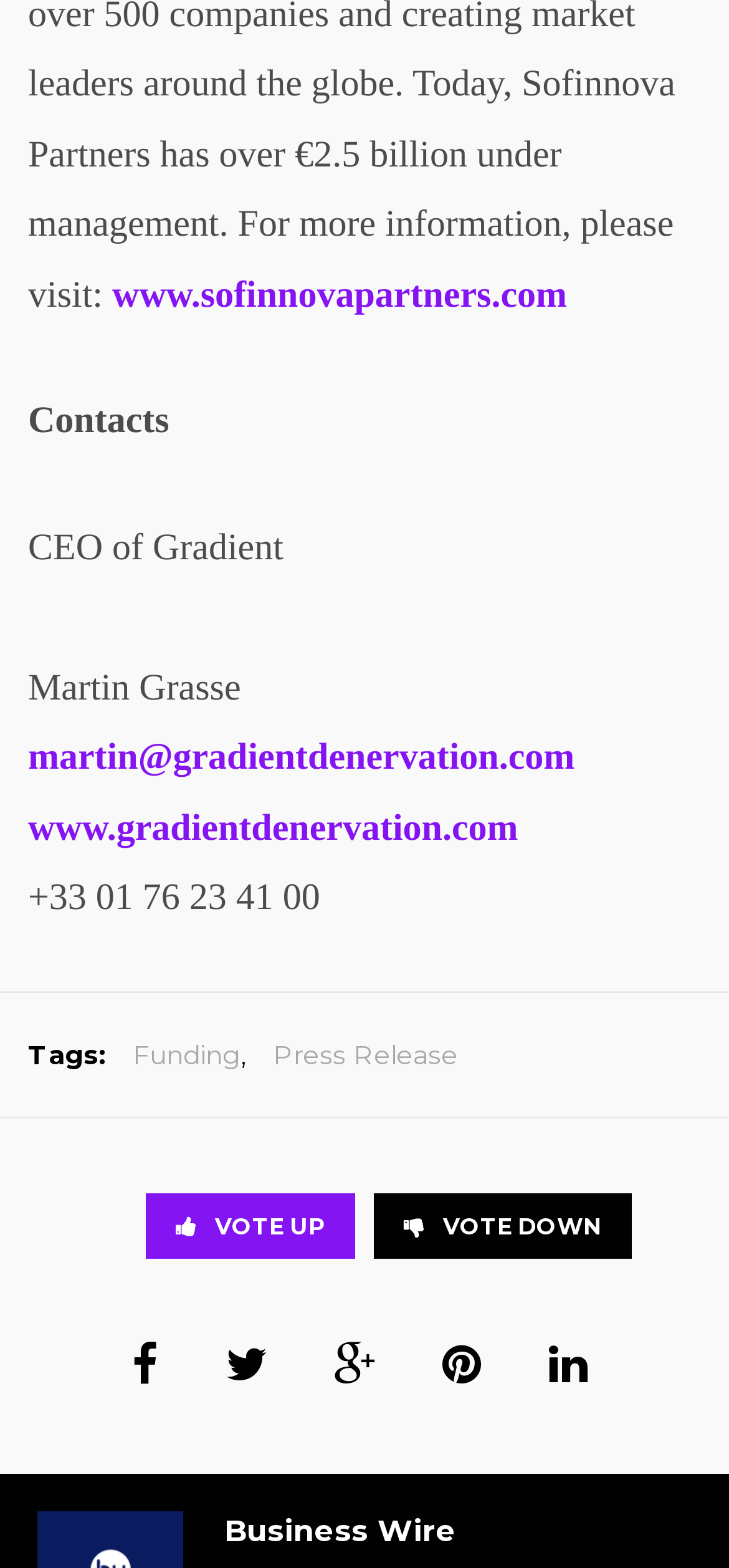Please find the bounding box coordinates of the element that needs to be clicked to perform the following instruction: "Contact Martin Grasse". The bounding box coordinates should be four float numbers between 0 and 1, represented as [left, top, right, bottom].

[0.038, 0.47, 0.788, 0.497]